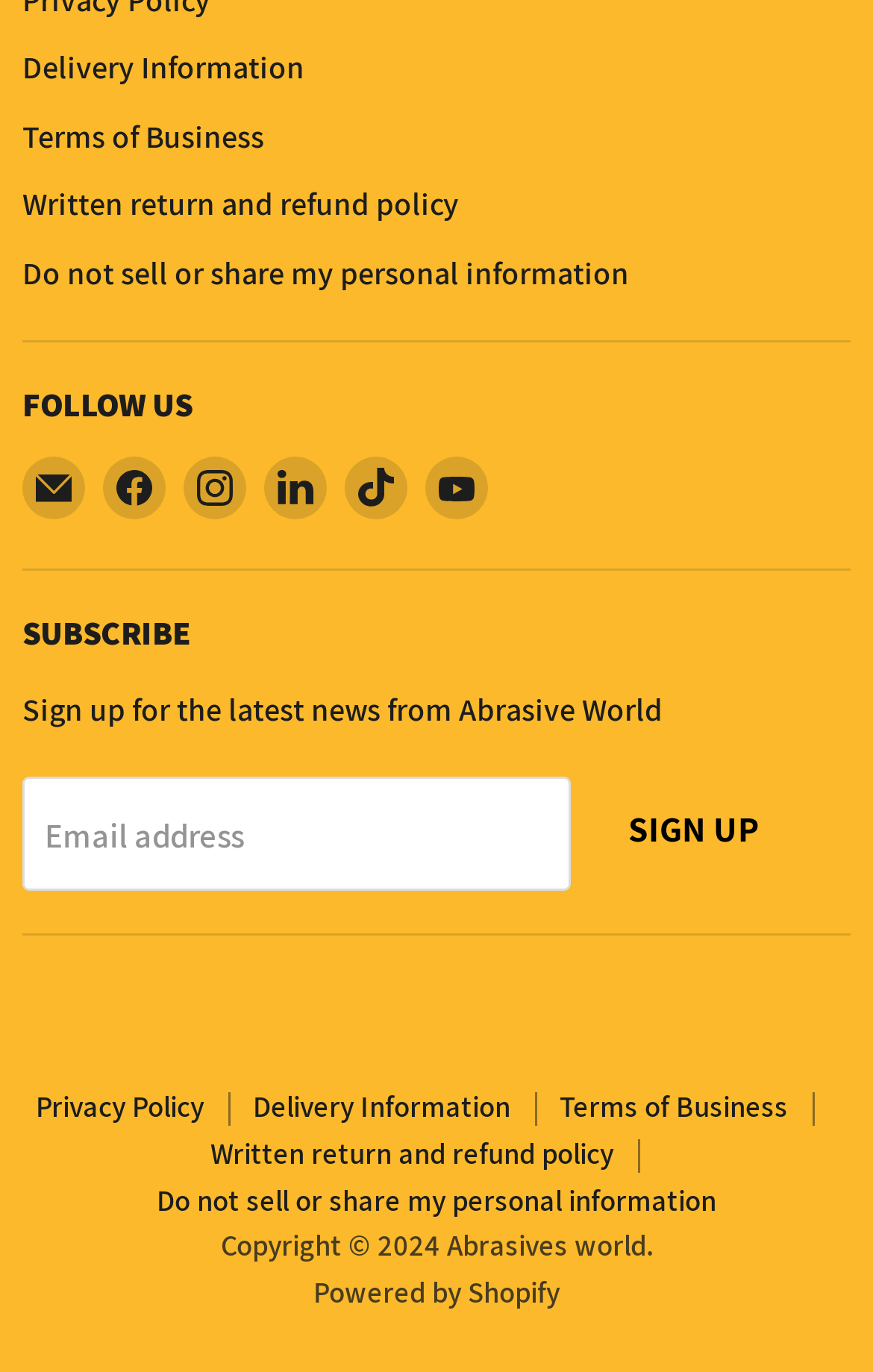Could you specify the bounding box coordinates for the clickable section to complete the following instruction: "Click on Email Abrasives world"?

[0.026, 0.746, 0.097, 0.791]